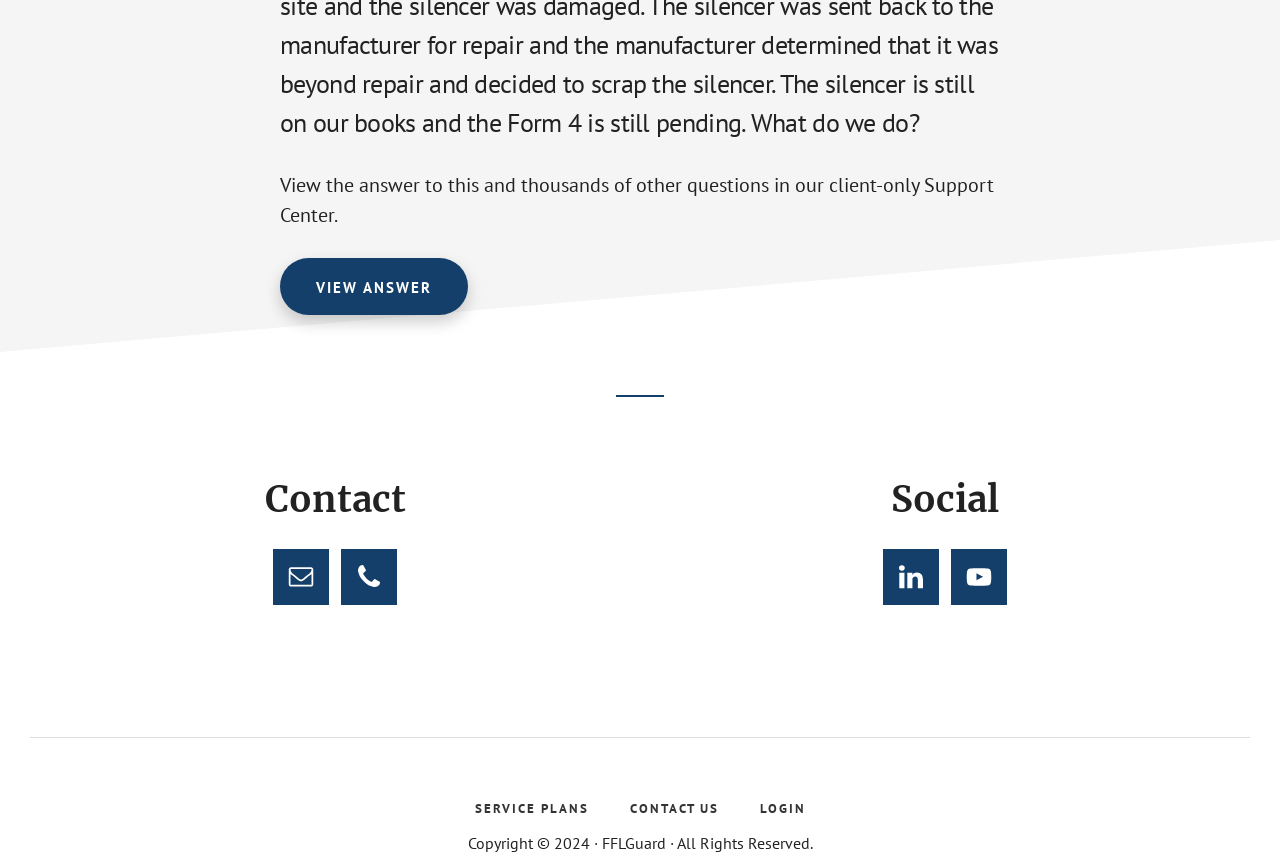Identify and provide the bounding box for the element described by: "LinkedIn".

[0.69, 0.638, 0.734, 0.703]